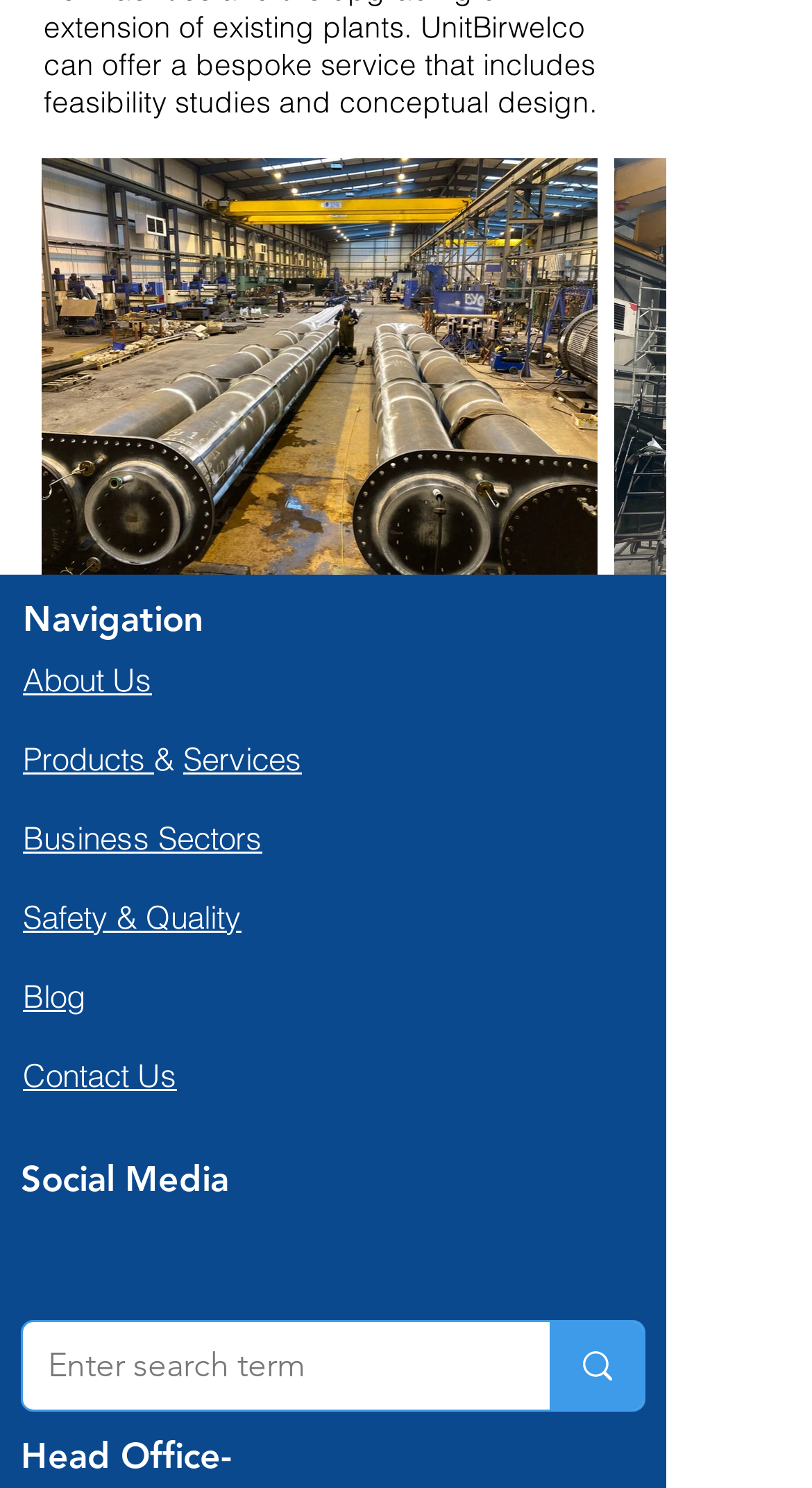Answer the question in one word or a short phrase:
Is there a search function on the webpage?

Yes